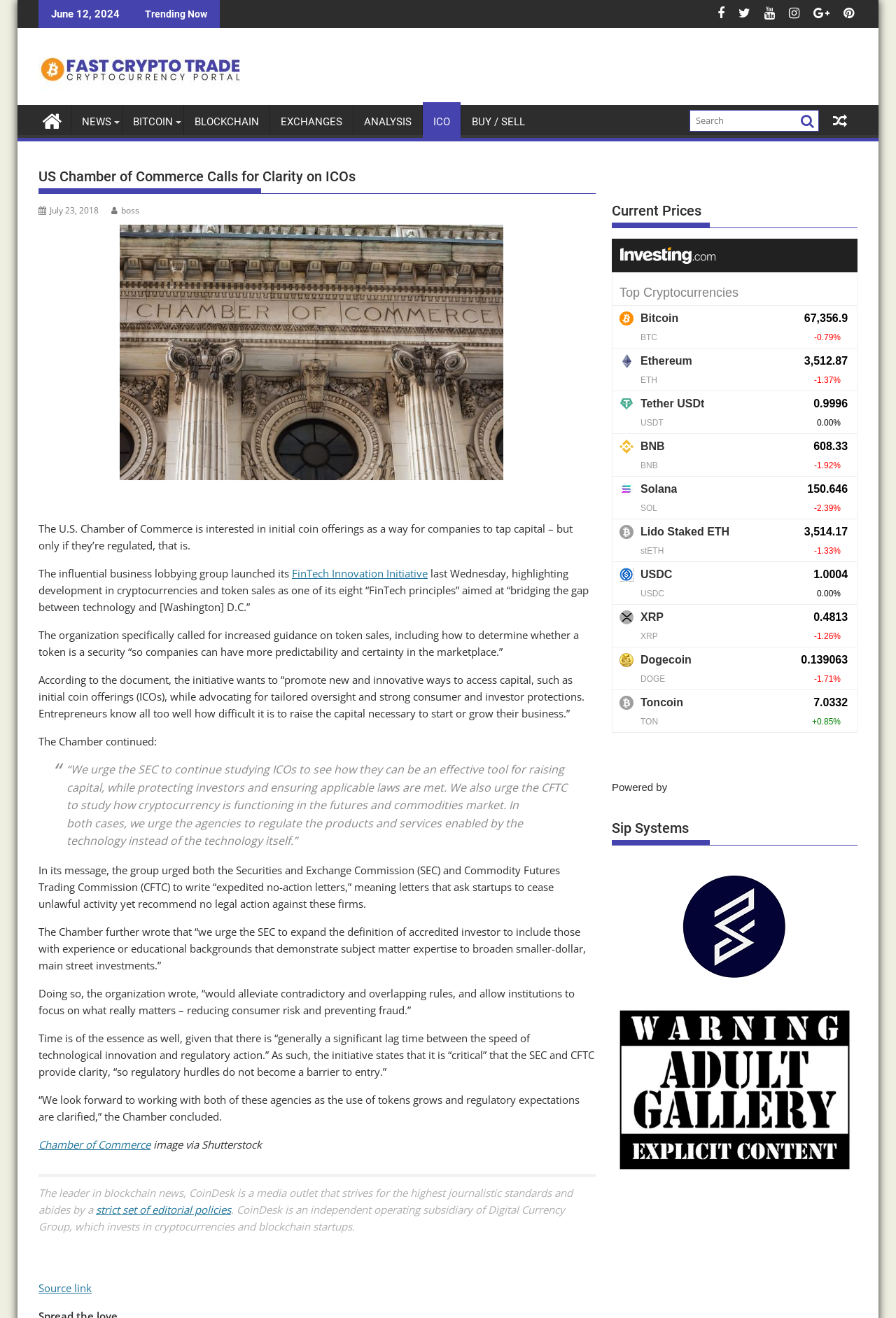Find the bounding box coordinates of the area that needs to be clicked in order to achieve the following instruction: "Visit Fast Crypto Trade website". The coordinates should be specified as four float numbers between 0 and 1, i.e., [left, top, right, bottom].

[0.043, 0.029, 0.27, 0.075]